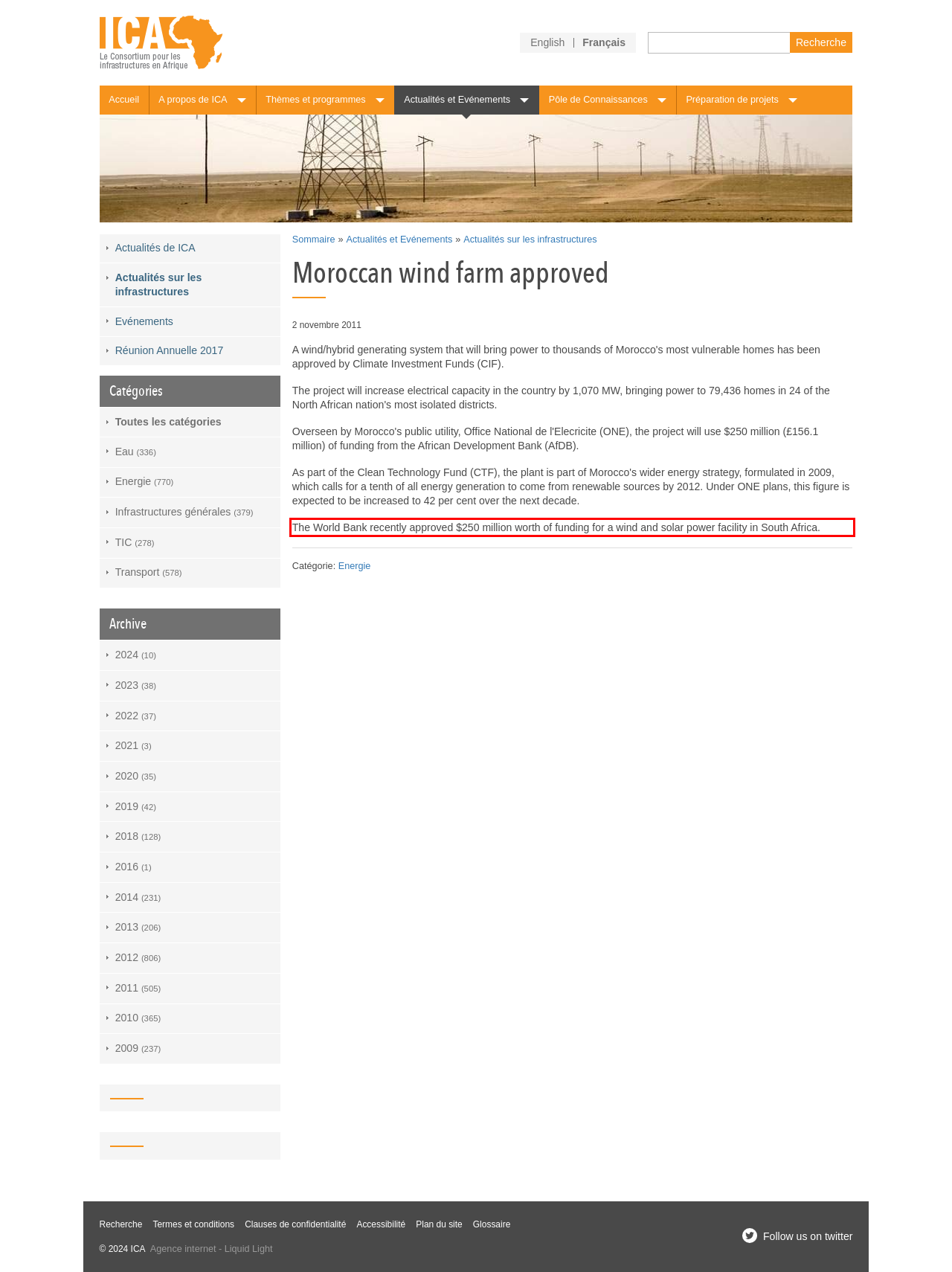Please analyze the screenshot of a webpage and extract the text content within the red bounding box using OCR.

The World Bank recently approved $250 million worth of funding for a wind and solar power facility in South Africa.